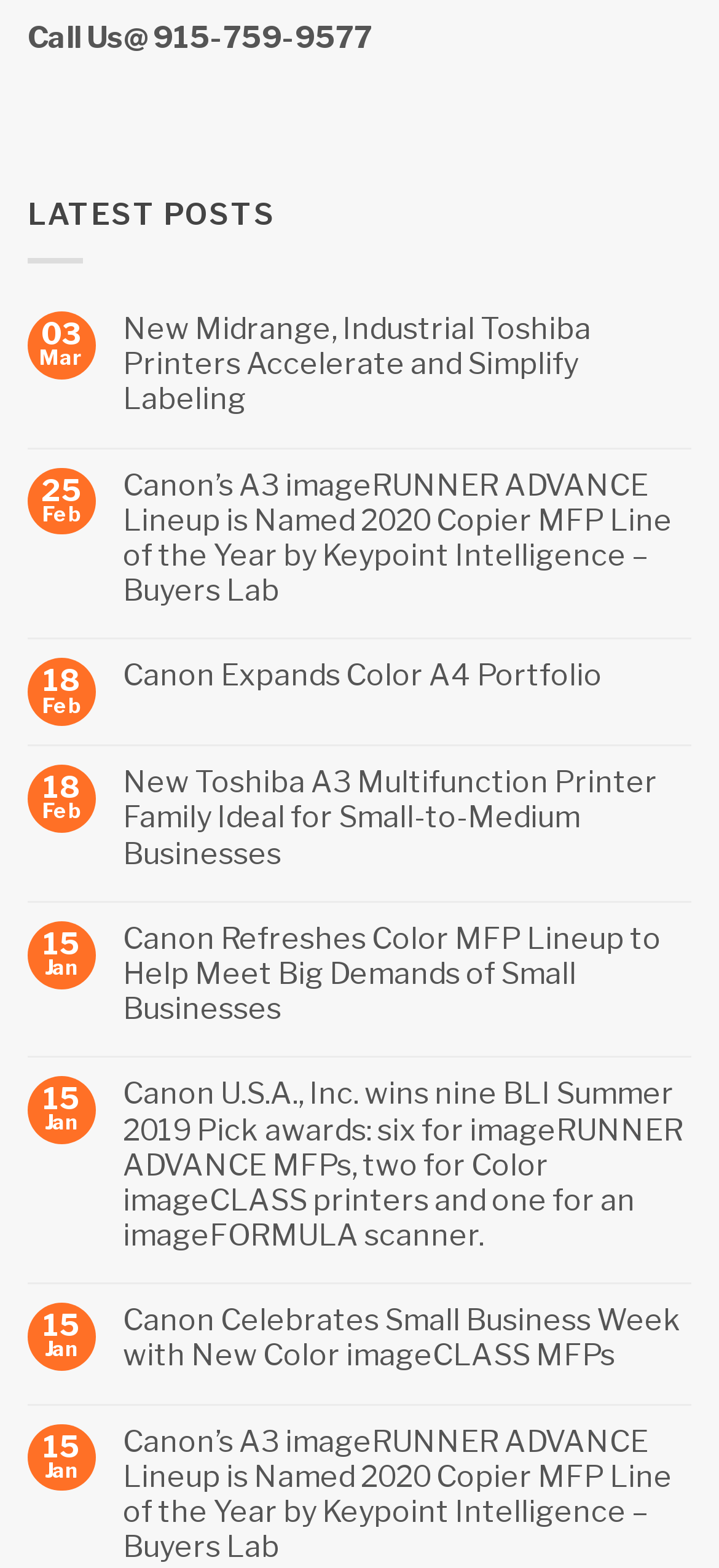Find the bounding box coordinates of the element's region that should be clicked in order to follow the given instruction: "Read the latest post". The coordinates should consist of four float numbers between 0 and 1, i.e., [left, top, right, bottom].

[0.038, 0.126, 0.384, 0.148]